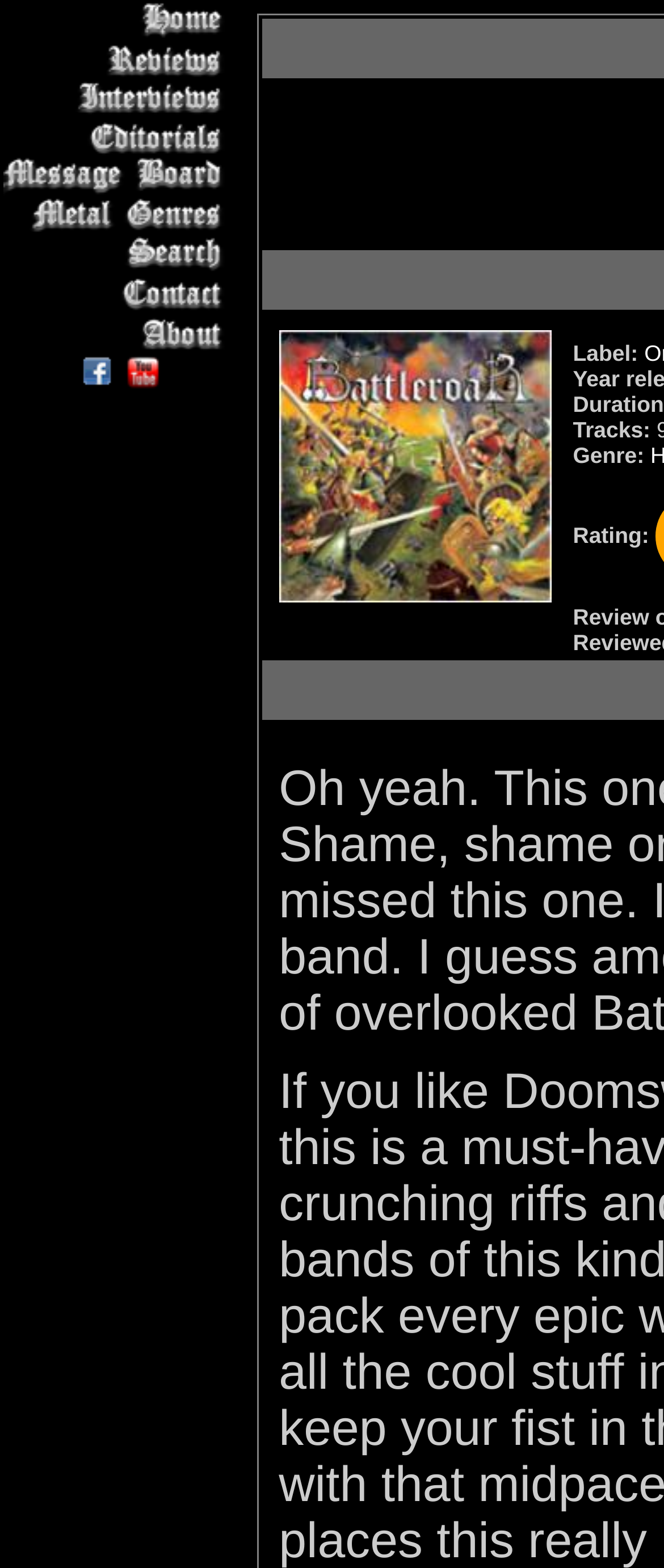Offer an in-depth caption of the entire webpage.

The webpage is a review of the album "Battleroar" by the band Battleroar, categorized under Heavy Metal. At the top left corner, there is a navigation menu consisting of 9 links: "Home", "Reviews", "Interviews", "Editorials", "Message Board", "Metal Genres", "Search", "Contact", and "About". 

Below the navigation menu, there are two social media links: "The Metal Crypt on Facebook" with a corresponding image, and "The Metal Crypt's YouTube Channel" with a corresponding image. 

The main content of the webpage is a table with a single cell, which contains an image, likely the album cover, positioned at the top left. Below the image, there are three lines of text: "Tracks:", "Genre:", and "Rating:", which are likely the details of the album being reviewed.